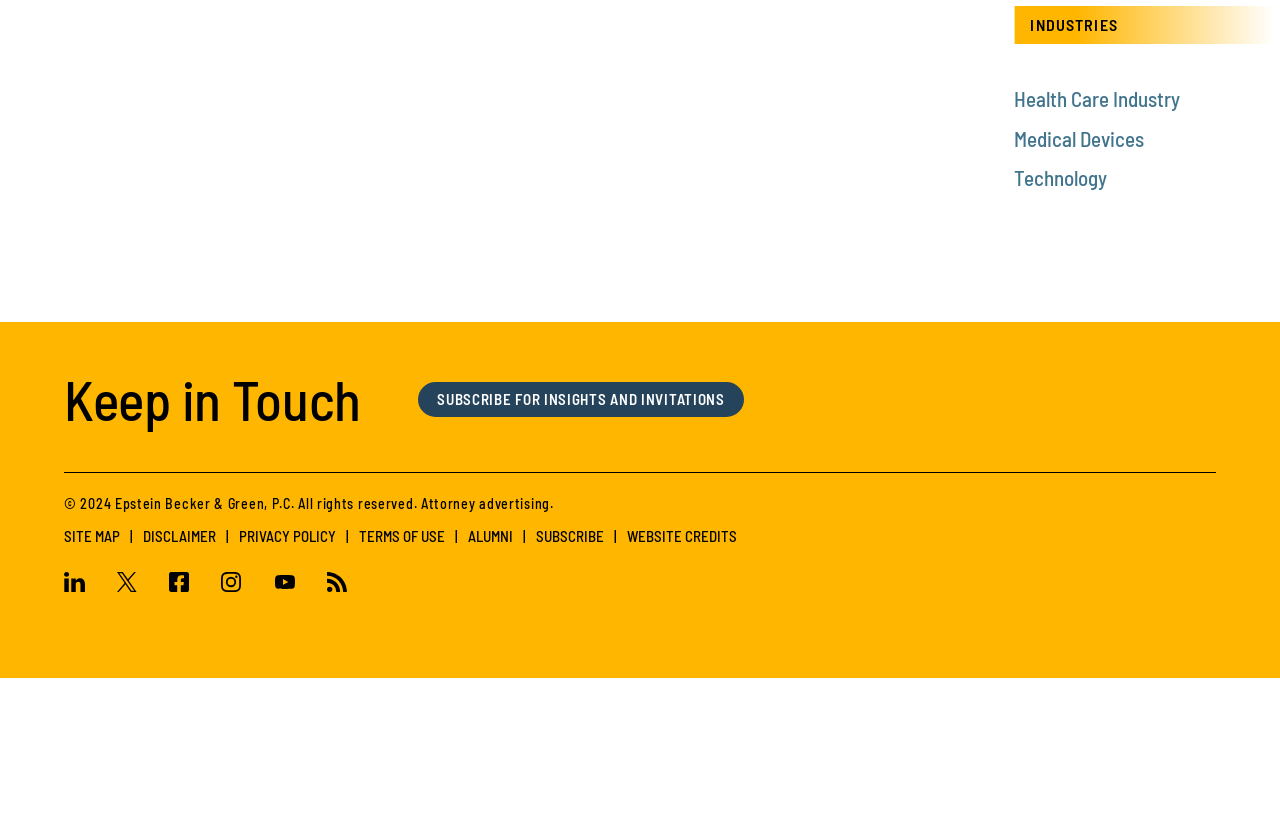Find the bounding box coordinates of the clickable area that will achieve the following instruction: "Click on Regulatory Strategy, Product Development, and Product Approvals".

[0.793, 0.001, 0.977, 0.104]